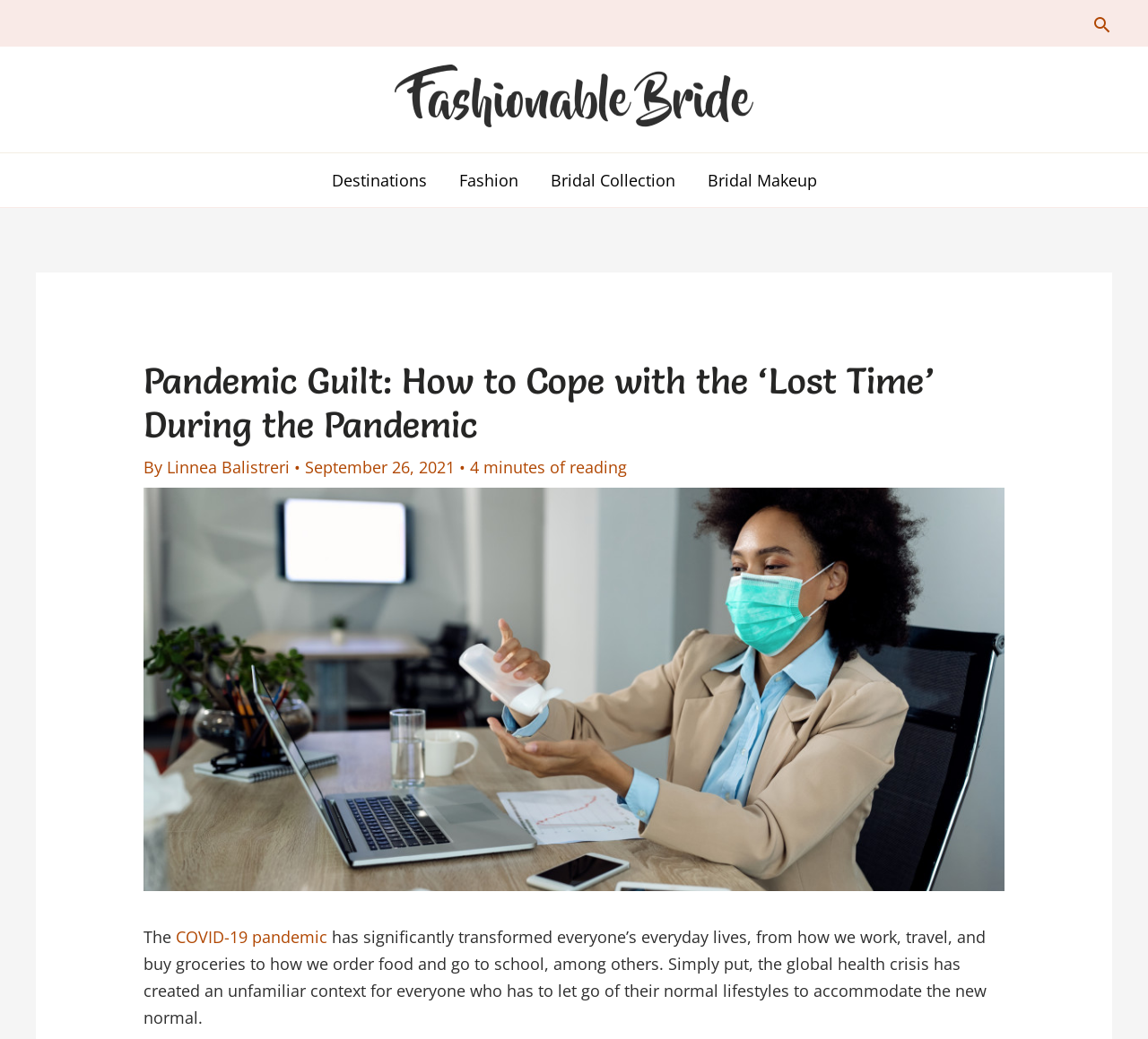Answer the question briefly using a single word or phrase: 
What is the estimated reading time of the article?

4 minutes